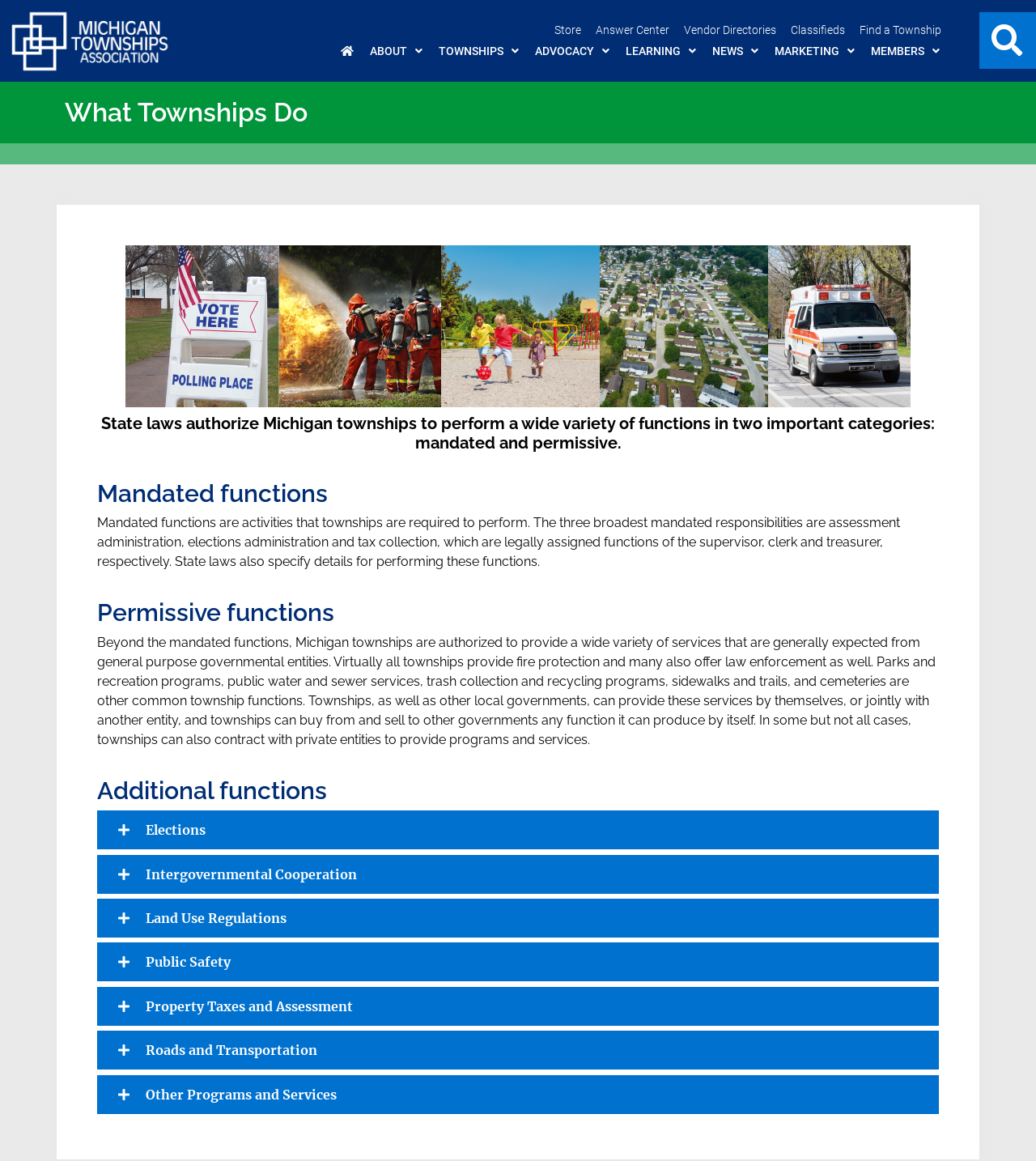Determine the bounding box coordinates of the UI element that matches the following description: "Public Safety". The coordinates should be four float numbers between 0 and 1 in the format [left, top, right, bottom].

[0.094, 0.812, 0.906, 0.845]